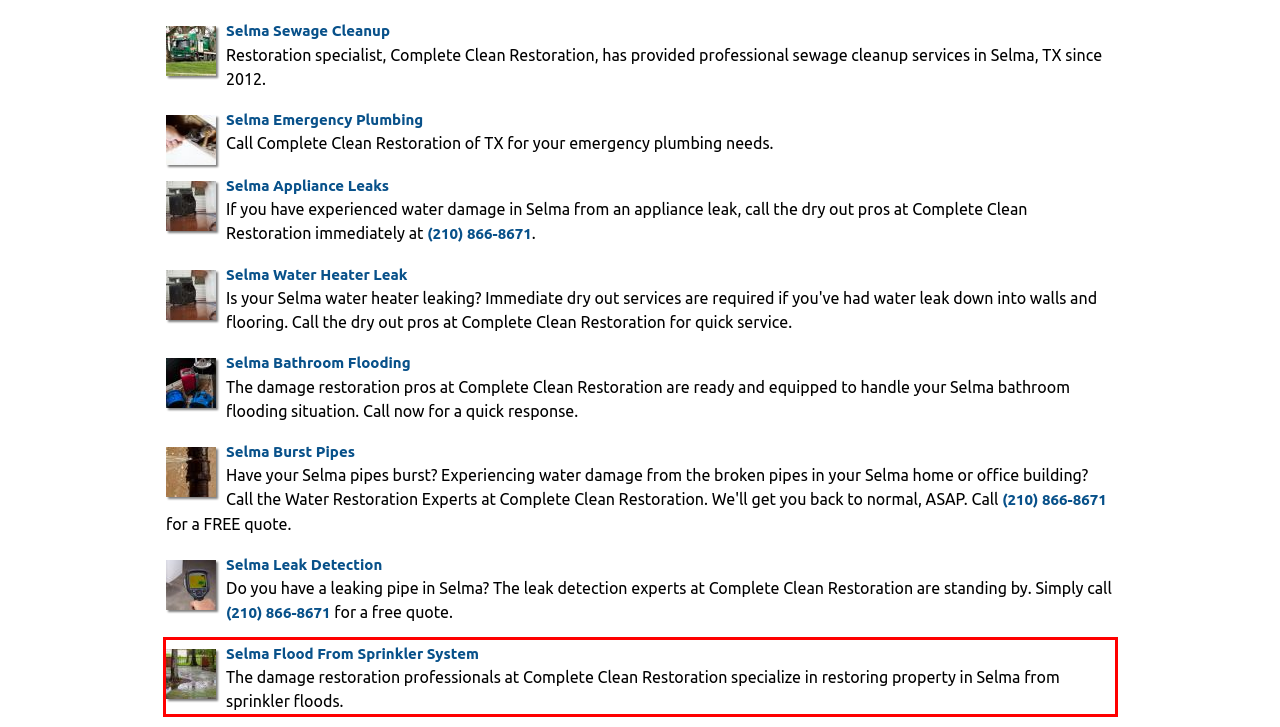Using the provided screenshot of a webpage, recognize the text inside the red rectangle bounding box by performing OCR.

Selma Flood From Sprinkler System The damage restoration professionals at Complete Clean Restoration specialize in restoring property in Selma from sprinkler floods.